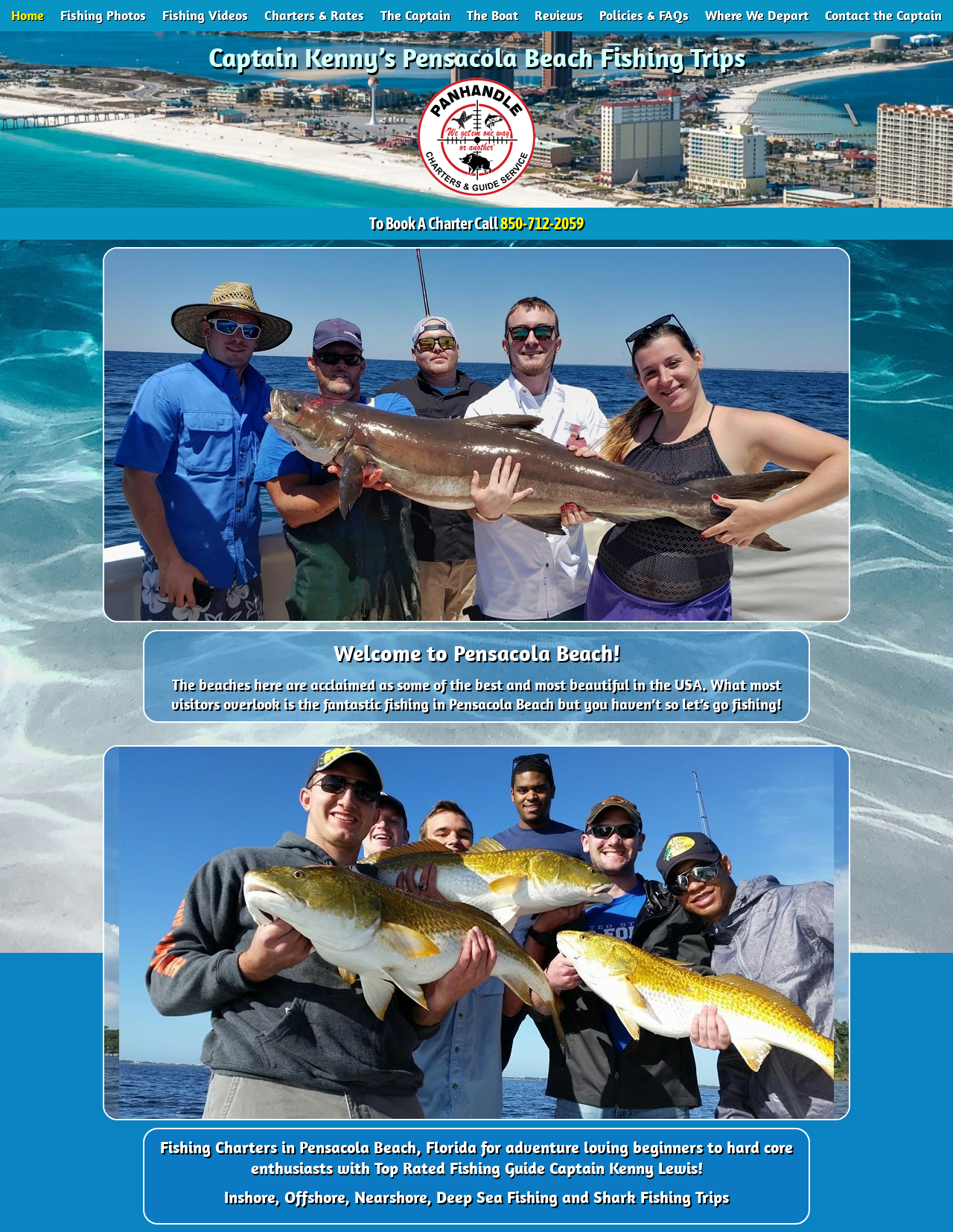What is the phone number to book a charter?
Please ensure your answer to the question is detailed and covers all necessary aspects.

The phone number to book a charter is 850-712-2059, which is mentioned as a link on the webpage, right below the text 'To Book A Charter Call'.